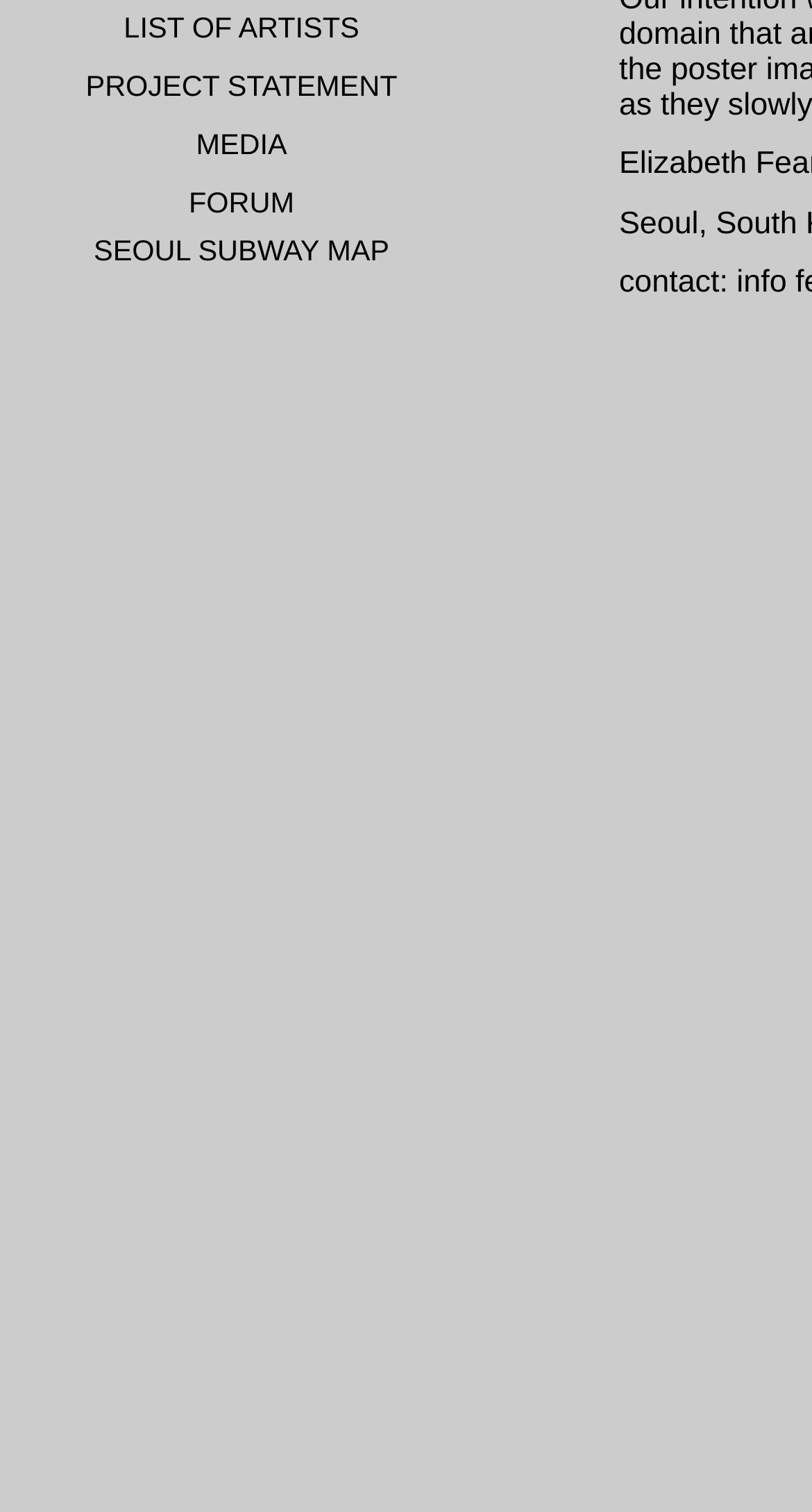Using the element description LIST OF ARTISTS, predict the bounding box coordinates for the UI element. Provide the coordinates in (top-left x, top-left y, bottom-right x, bottom-right y) format with values ranging from 0 to 1.

[0.152, 0.007, 0.442, 0.029]